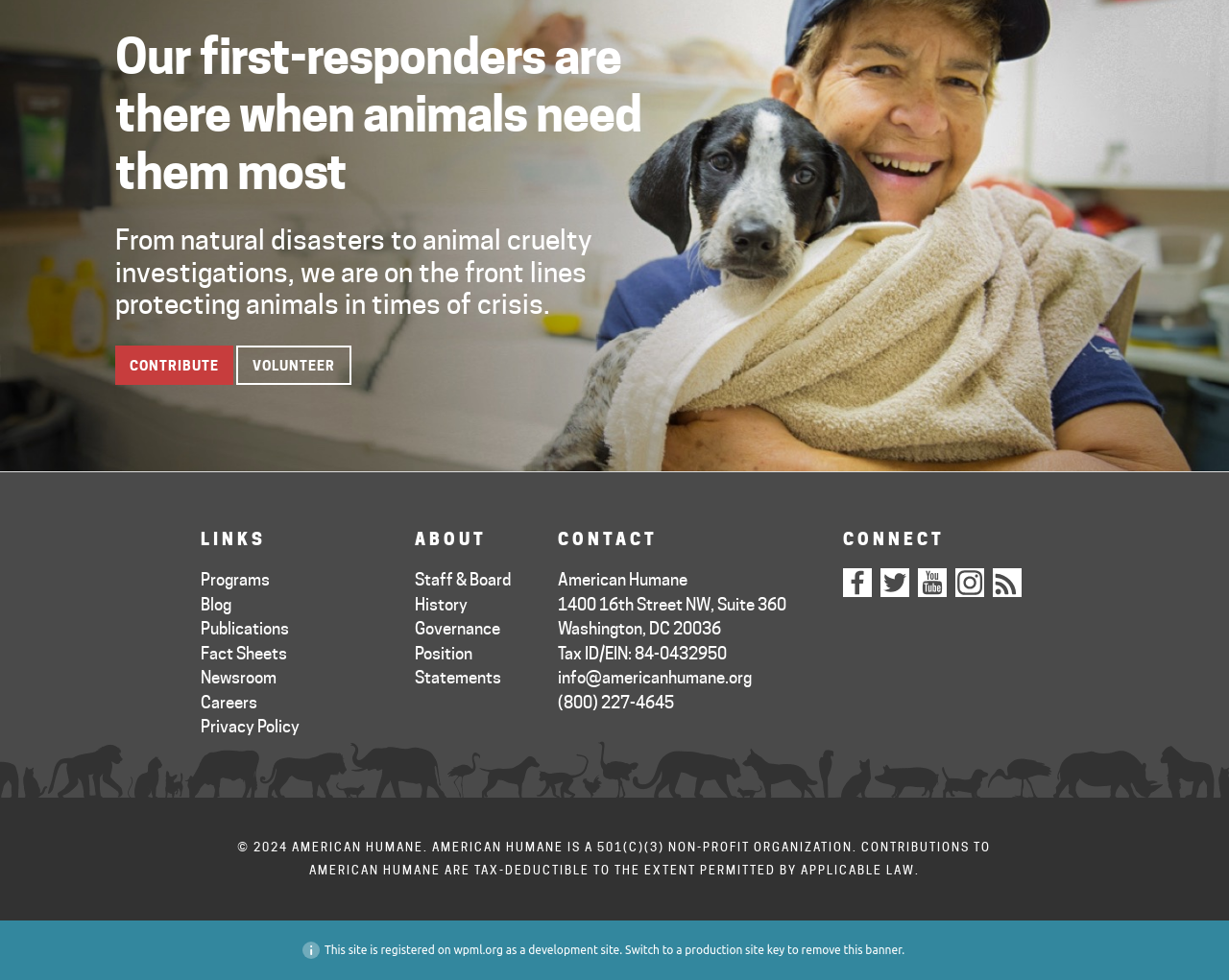Using details from the image, please answer the following question comprehensively:
What is the organization's name?

The organization's name is mentioned in the contact section as 'American Humane' with its address and tax ID/EIN.